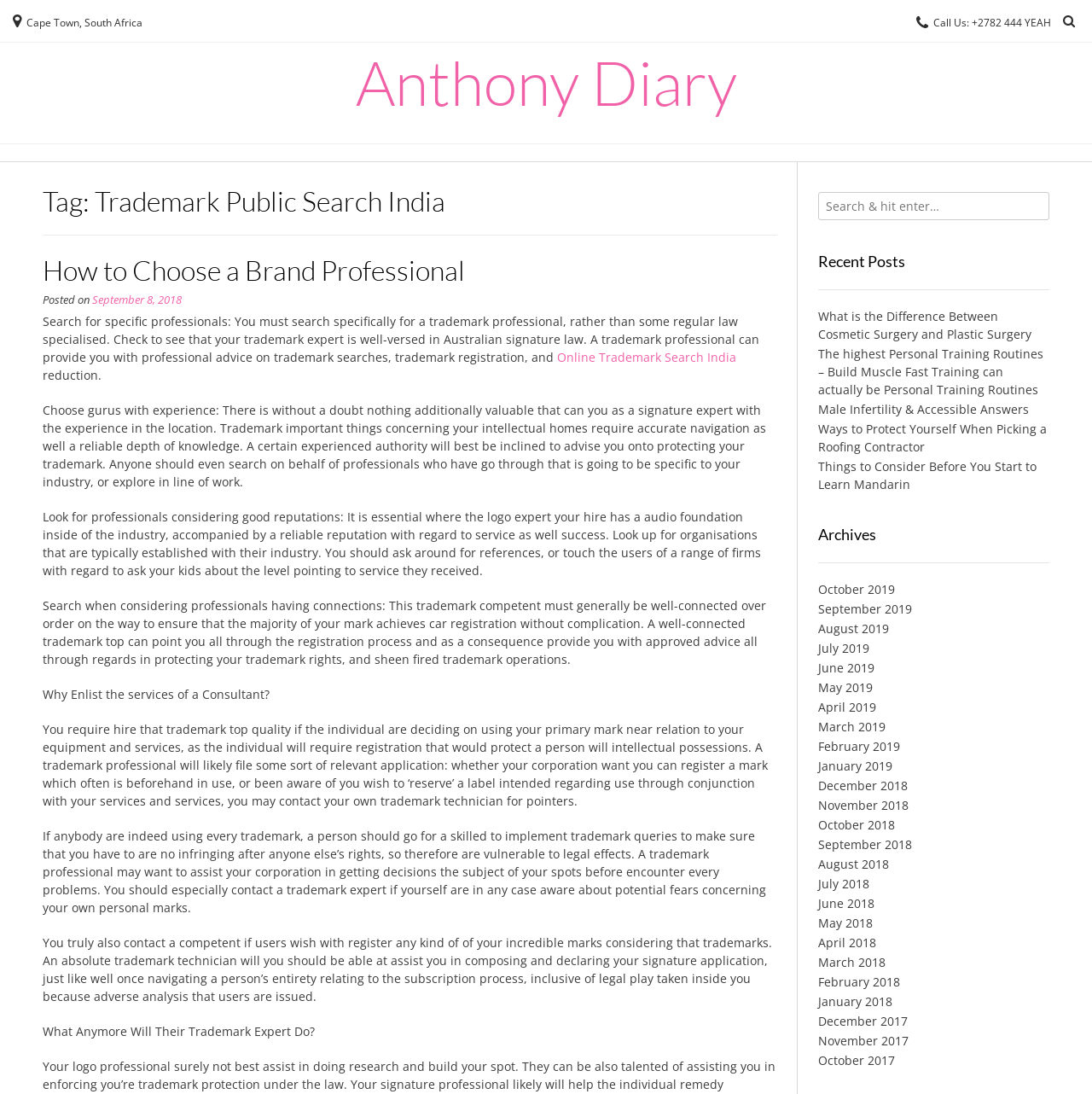Give a one-word or short phrase answer to this question: 
What is the category of the blog post 'What is the Difference Between Cosmetic Surgery and Plastic Surgery'?

Recent Posts